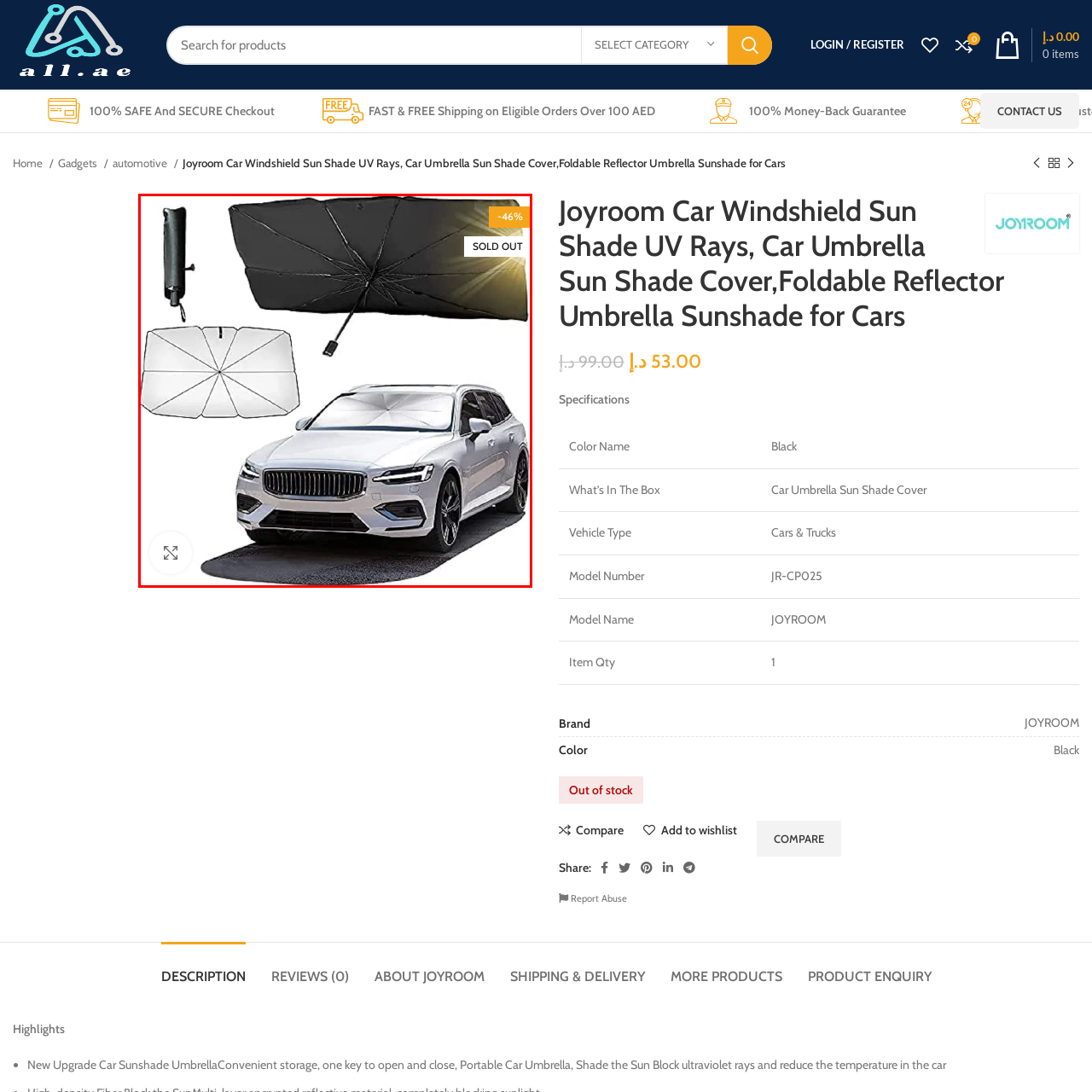Please examine the image within the red bounding box and provide an answer to the following question using a single word or phrase:
What is the current availability of the product?

SOLD OUT